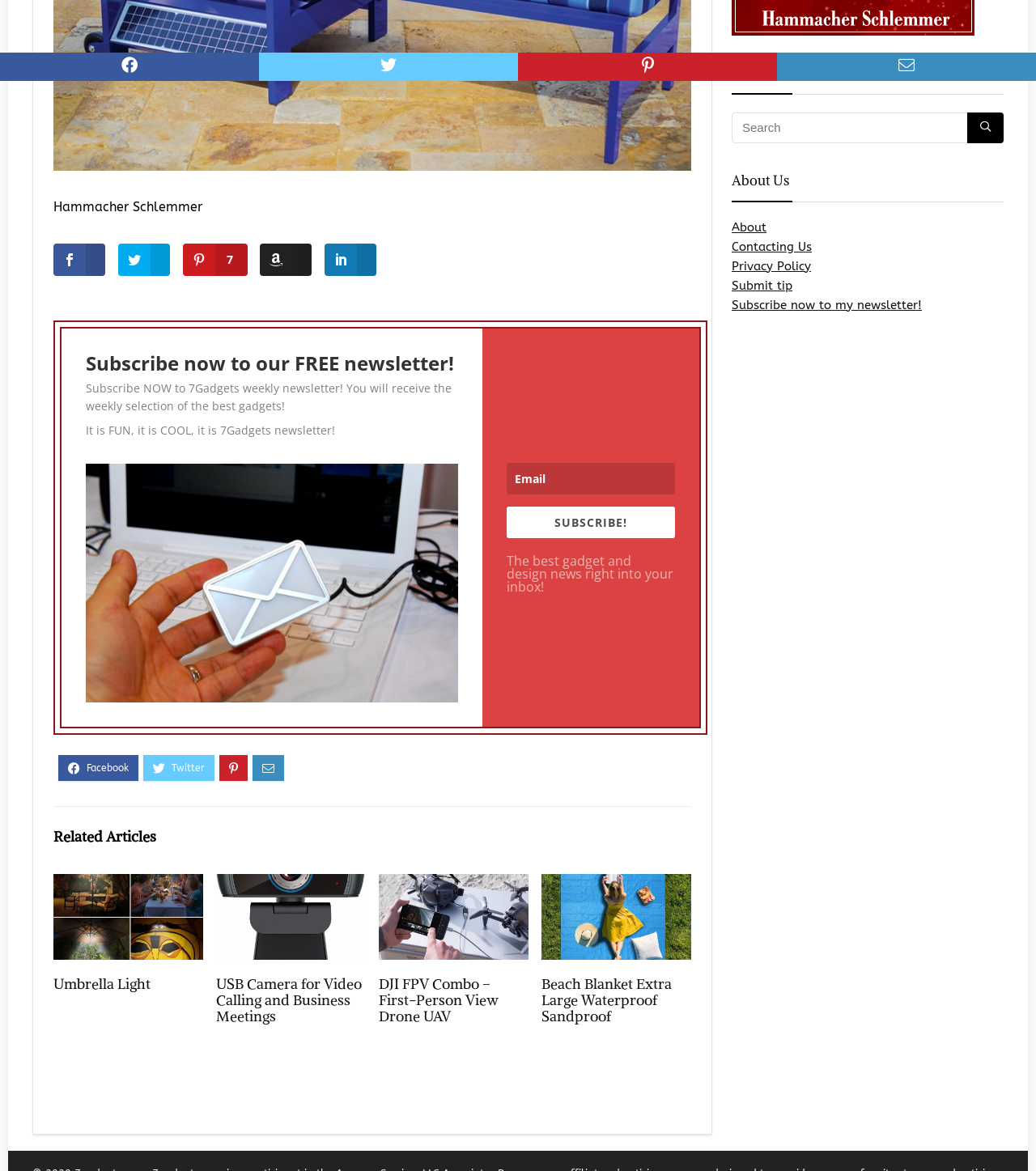Provide the bounding box coordinates of the HTML element described as: "Subscribe now to my newsletter!". The bounding box coordinates should be four float numbers between 0 and 1, i.e., [left, top, right, bottom].

[0.706, 0.254, 0.89, 0.267]